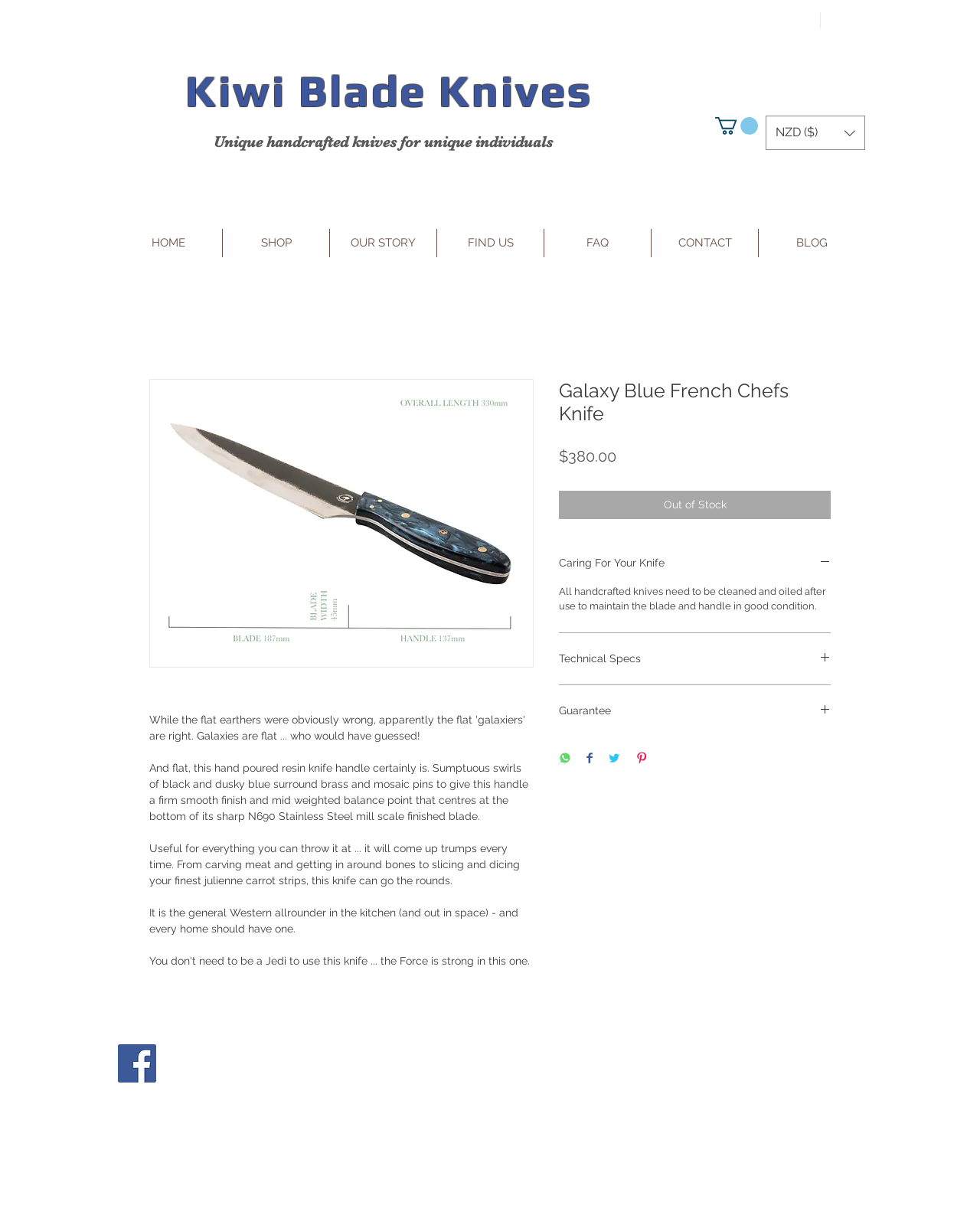Pinpoint the bounding box coordinates of the element to be clicked to execute the instruction: "Select a currency from the dropdown list".

[0.781, 0.094, 0.883, 0.122]